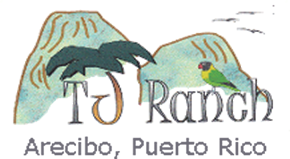With reference to the screenshot, provide a detailed response to the question below:
What is featured on the text of the logo?

The caption describes the logo as having a colorful bird perched on the text, adding a vibrant touch that highlights the ranch's connection to the rich wildlife of Puerto Rico.